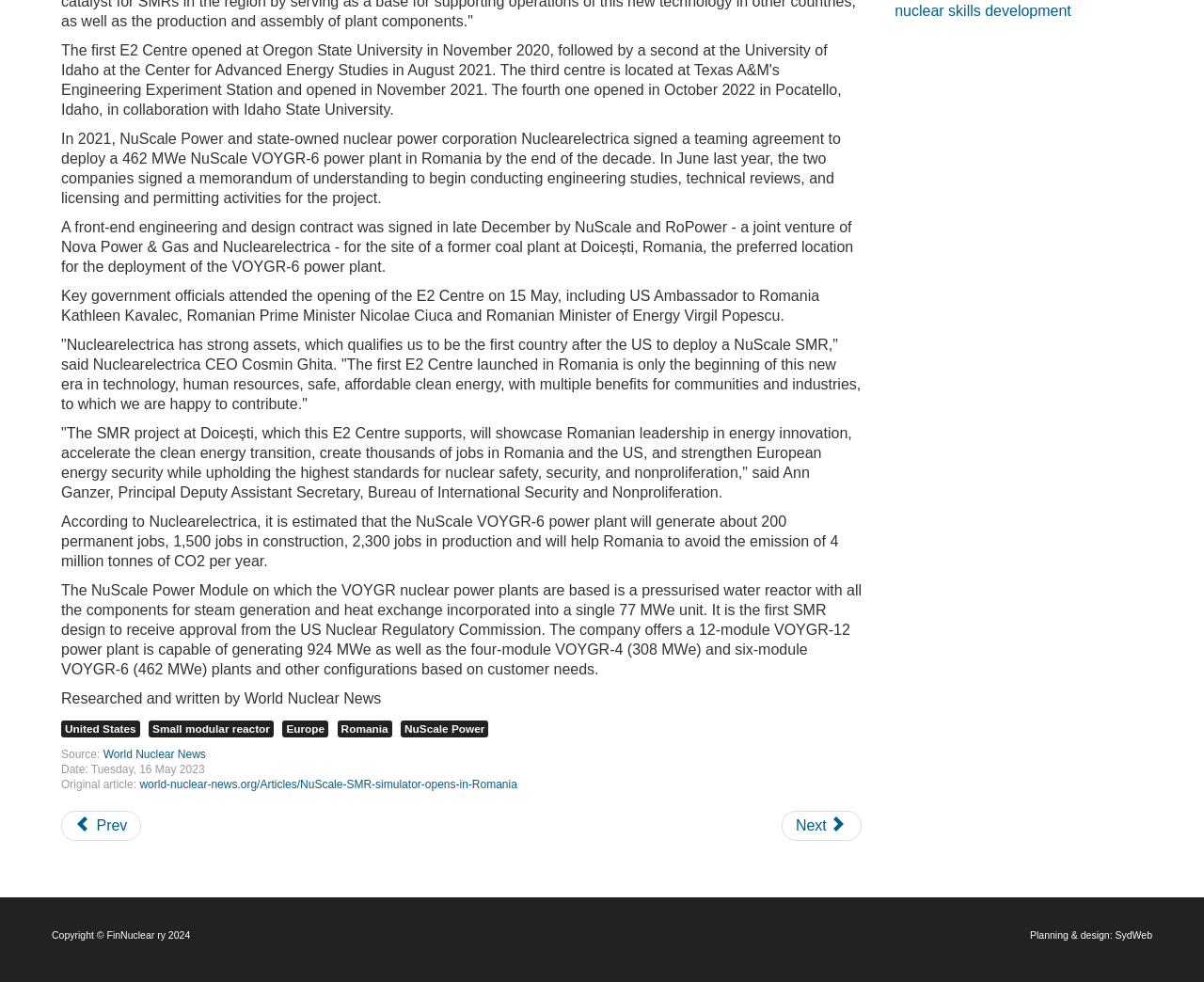Given the element description aluminum fencing, specify the bounding box coordinates of the corresponding UI element in the format (top-left x, top-left y, bottom-right x, bottom-right y). All values must be between 0 and 1.

None